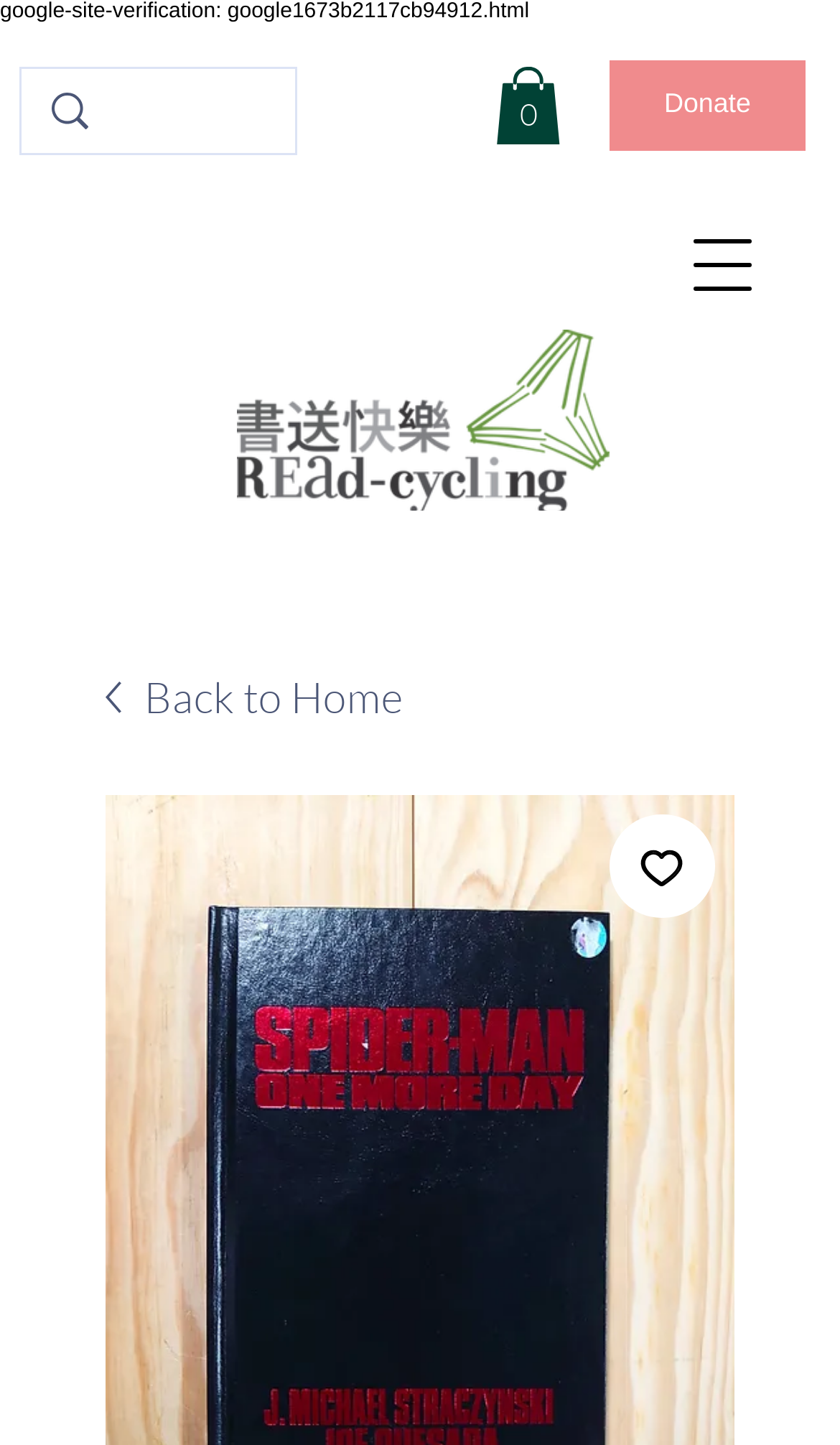Provide the bounding box coordinates of the HTML element this sentence describes: "IV Beauty Drops". The bounding box coordinates consist of four float numbers between 0 and 1, i.e., [left, top, right, bottom].

None